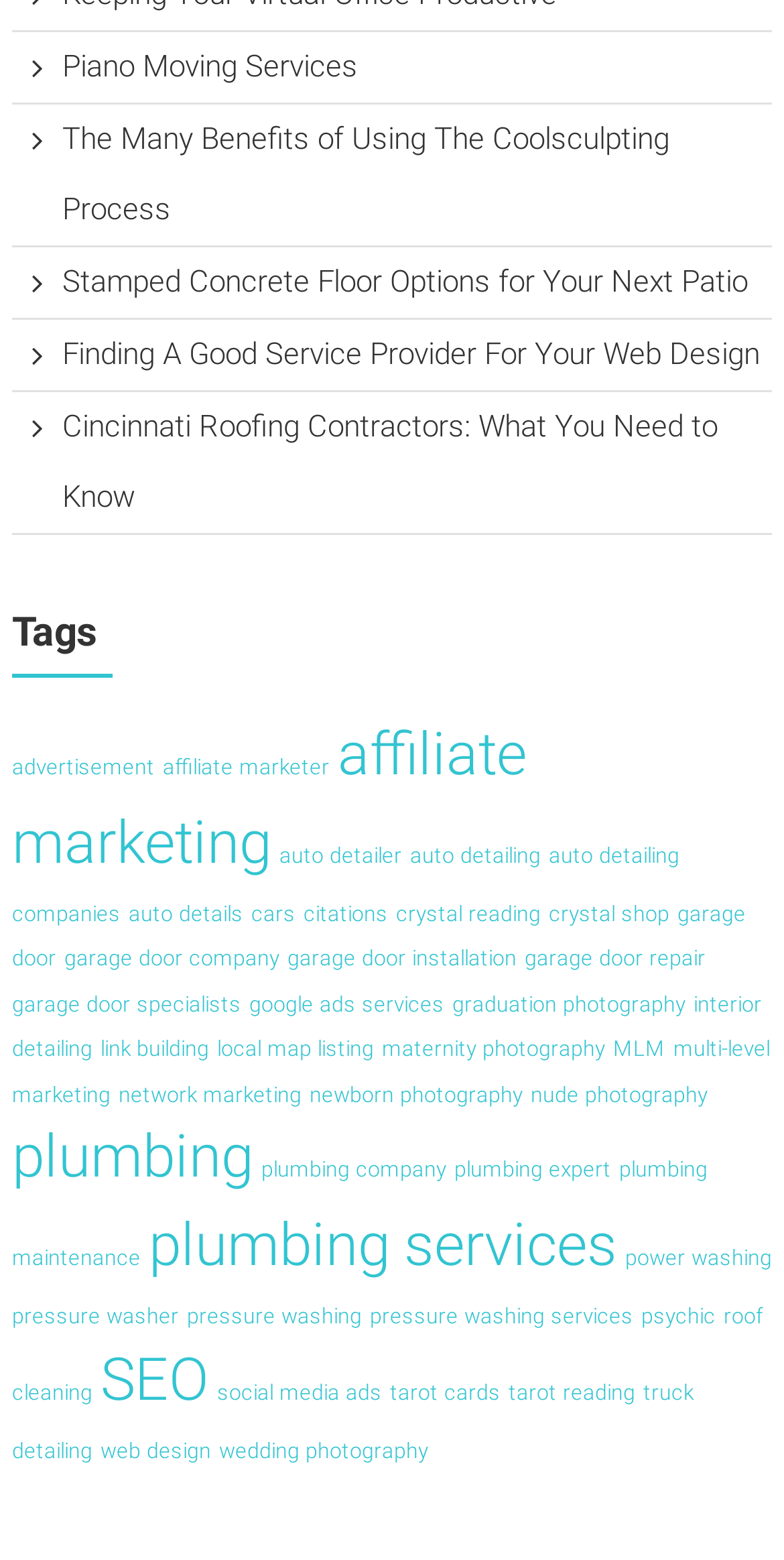How many links are related to photography?
Please look at the screenshot and answer using one word or phrase.

4